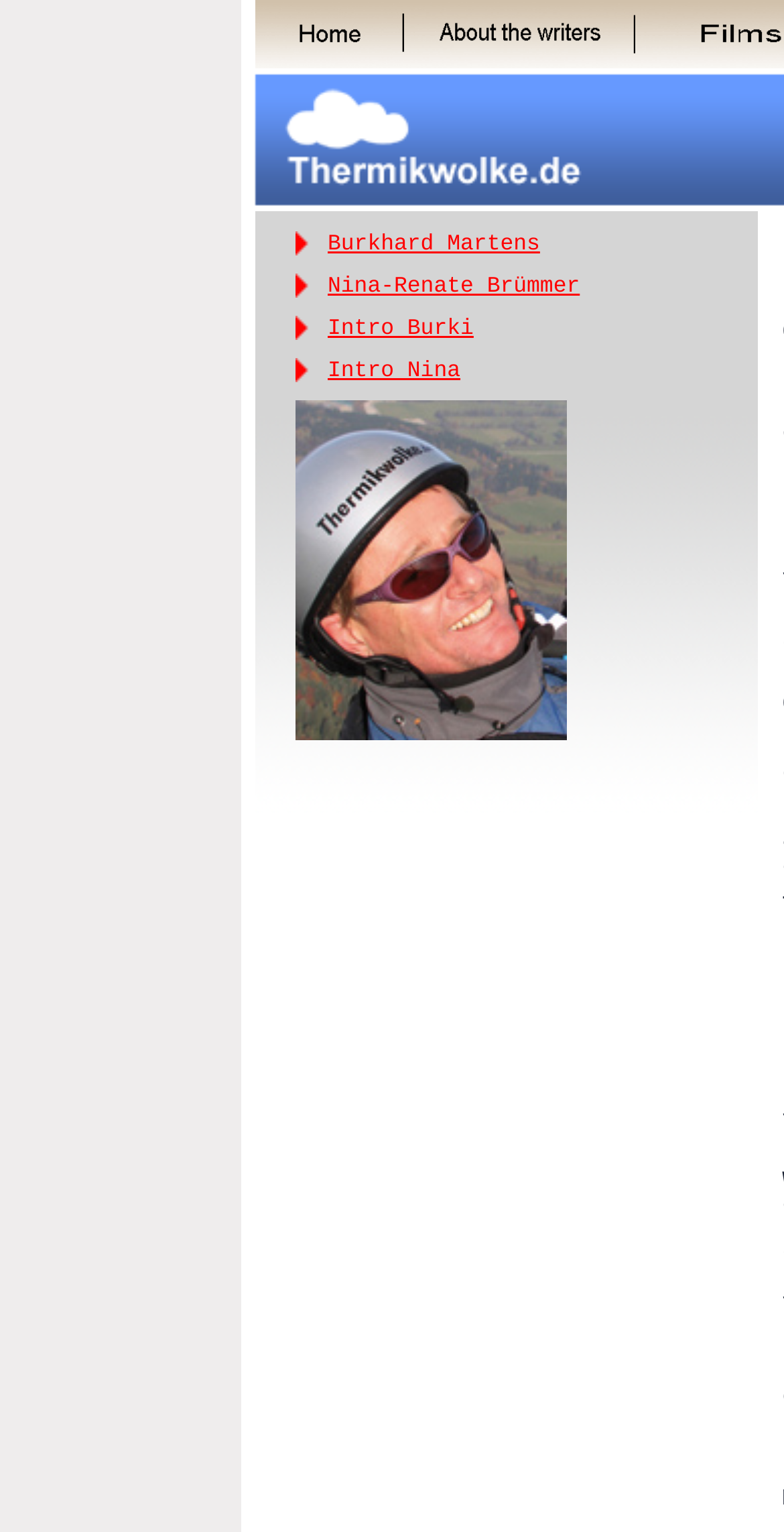Identify the bounding box coordinates for the UI element mentioned here: "Nina-Renate Brümmer". Provide the coordinates as four float values between 0 and 1, i.e., [left, top, right, bottom].

[0.418, 0.18, 0.74, 0.195]